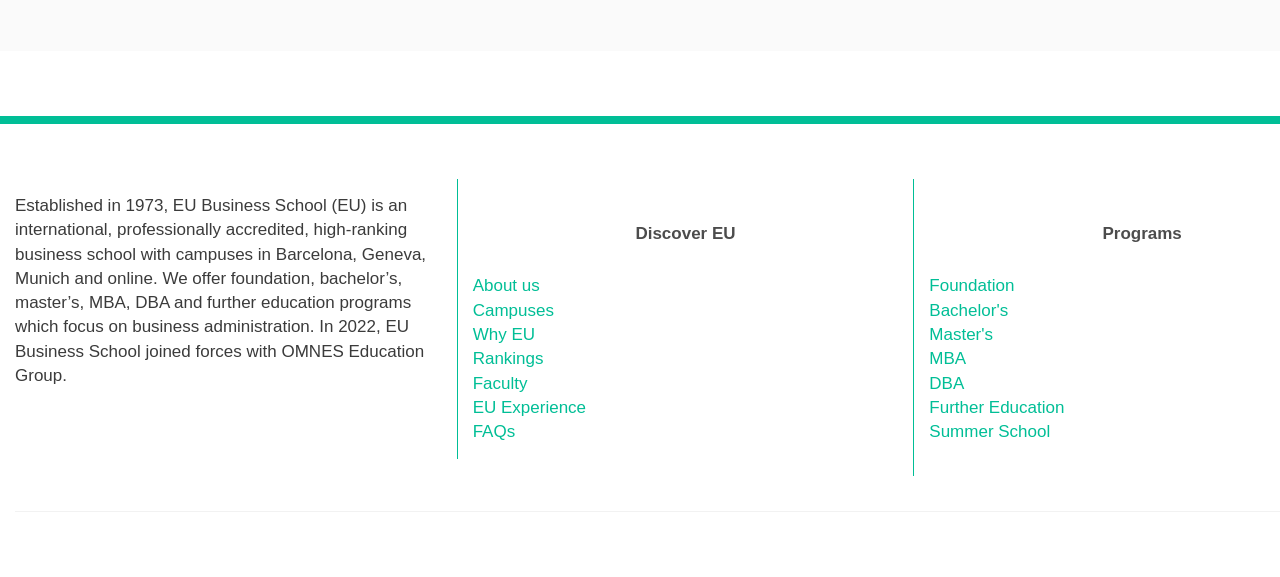Can you determine the bounding box coordinates of the area that needs to be clicked to fulfill the following instruction: "Get information about the foundation program"?

[0.726, 0.479, 0.792, 0.512]